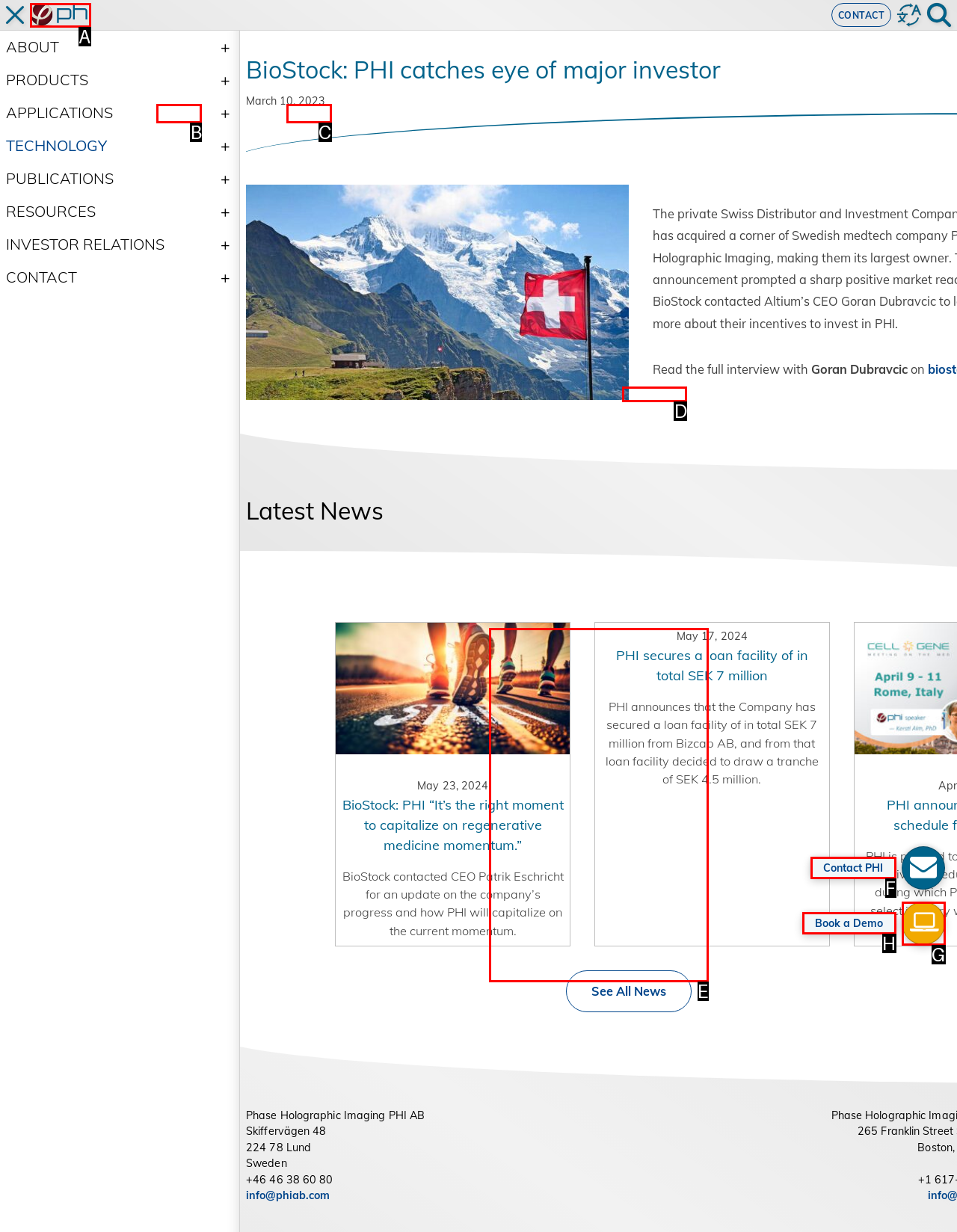Identify the letter of the UI element that fits the description: Contact PHI
Respond with the letter of the option directly.

F